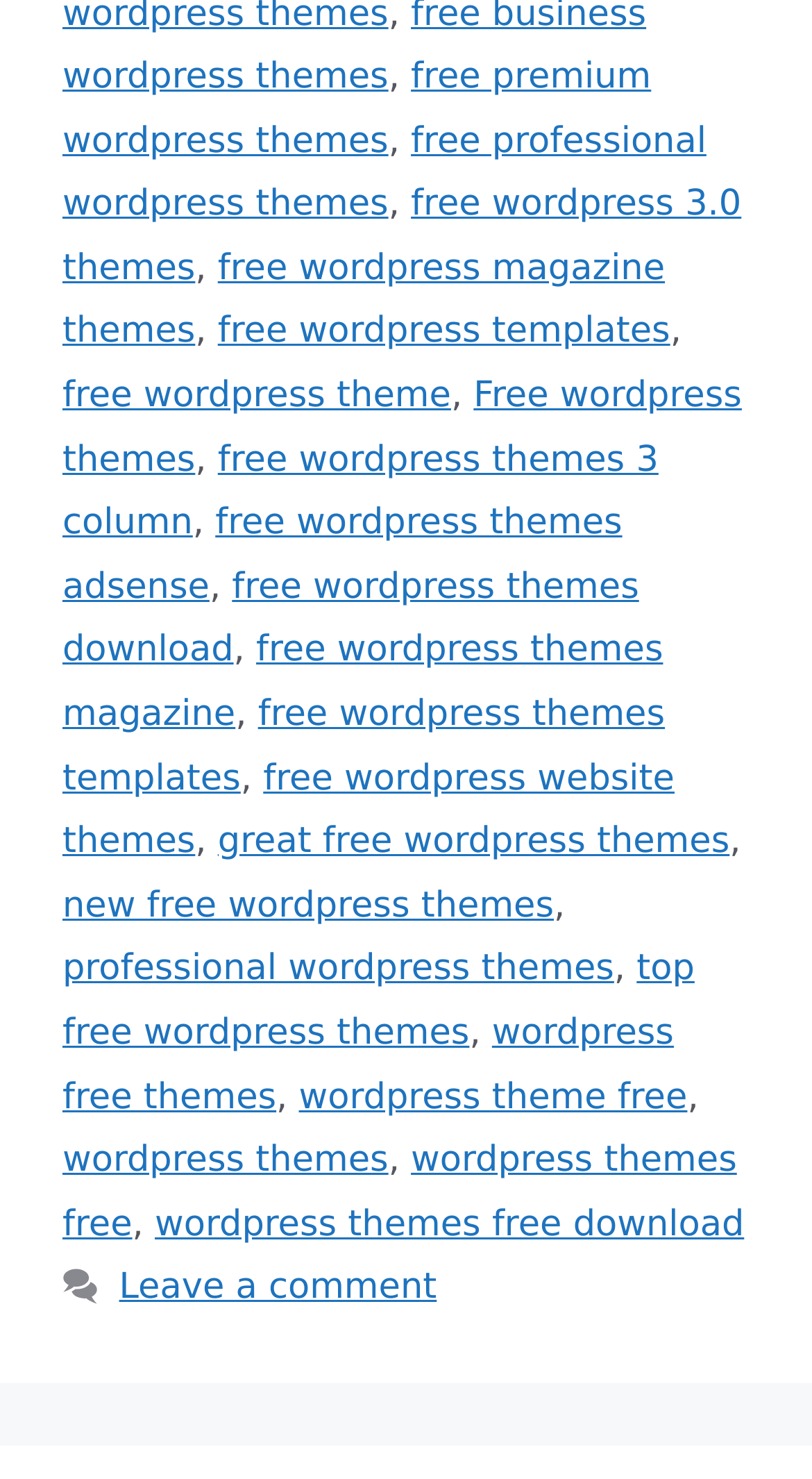Determine the bounding box coordinates of the clickable element necessary to fulfill the instruction: "View professional WordPress themes". Provide the coordinates as four float numbers within the 0 to 1 range, i.e., [left, top, right, bottom].

[0.077, 0.641, 0.756, 0.67]